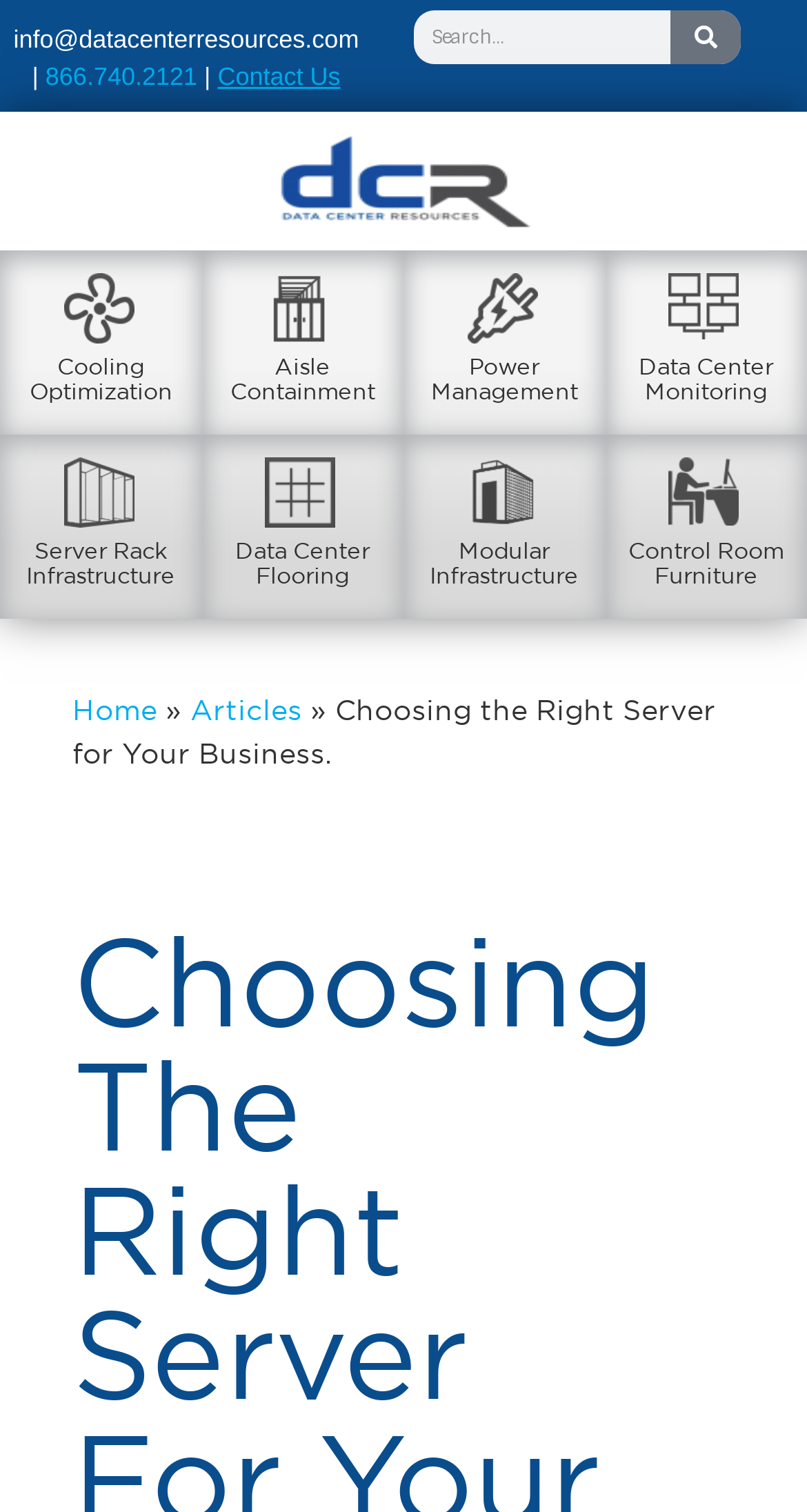Respond to the following question with a brief word or phrase:
How many search box elements are on the page?

2